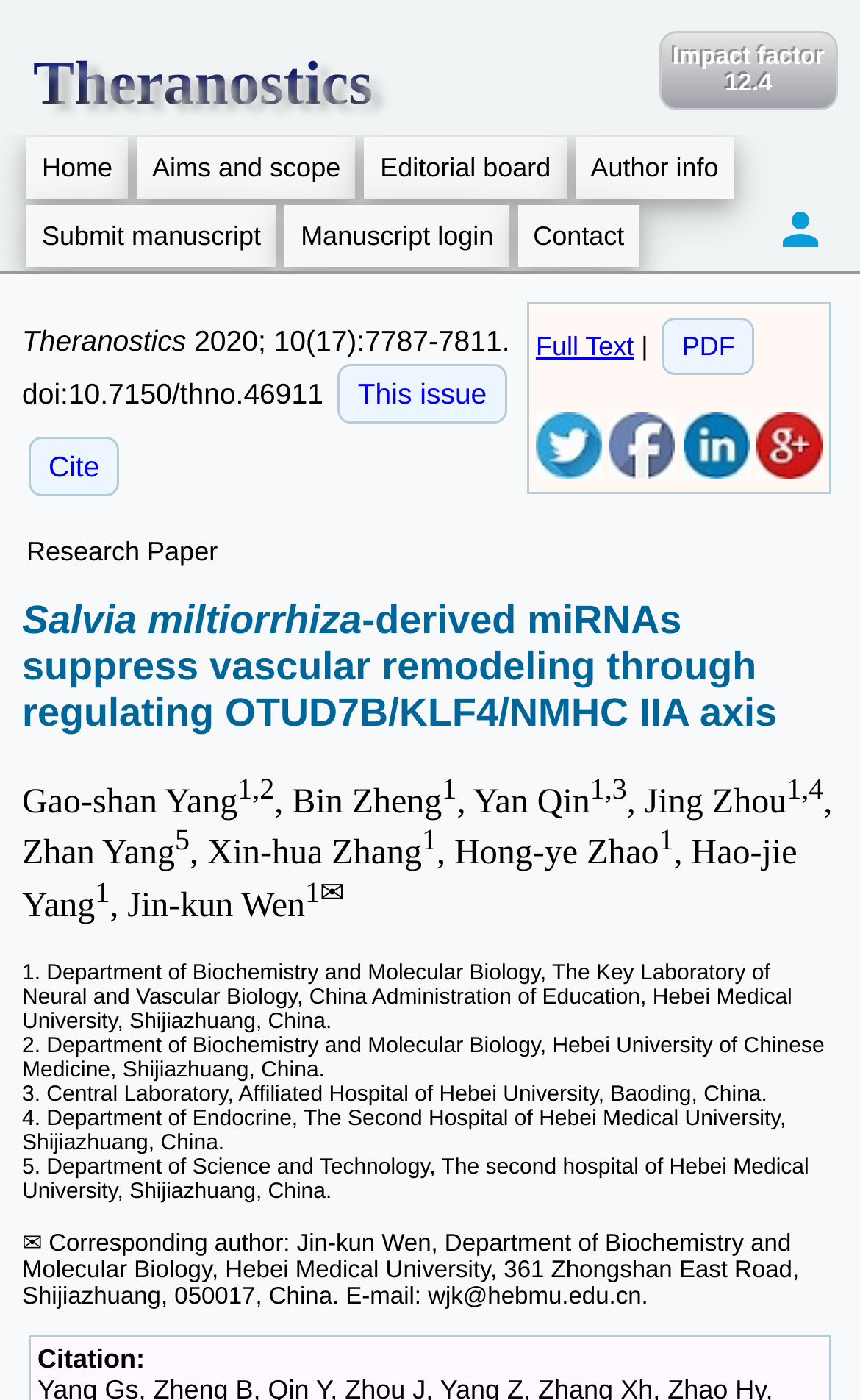Can you find and generate the webpage's heading?

Salvia miltiorrhiza-derived miRNAs suppress vascular remodeling through regulating OTUD7B/KLF4/NMHC IIA axis